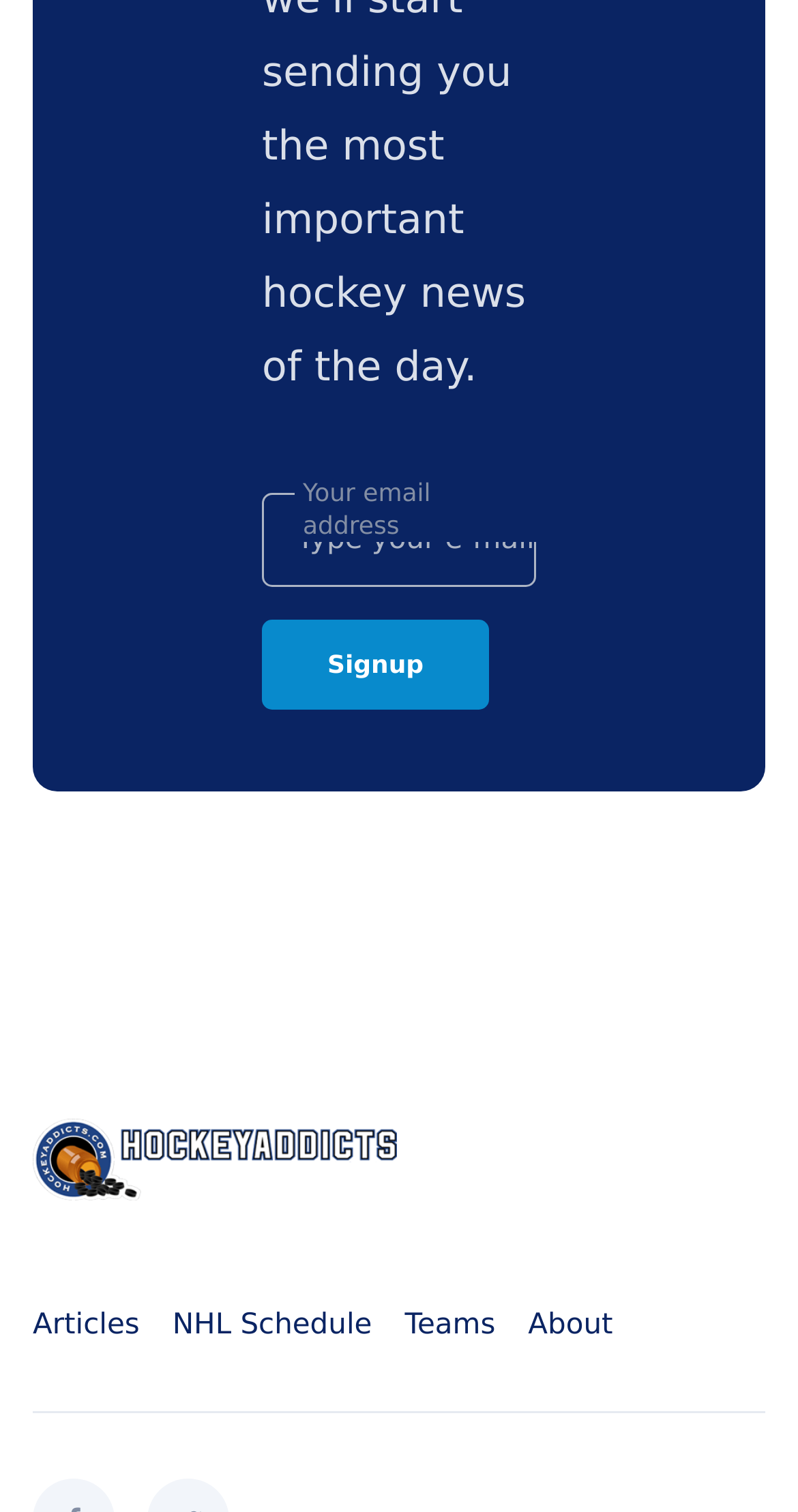Provide the bounding box coordinates for the UI element that is described as: "Teams".

[0.507, 0.866, 0.621, 0.887]